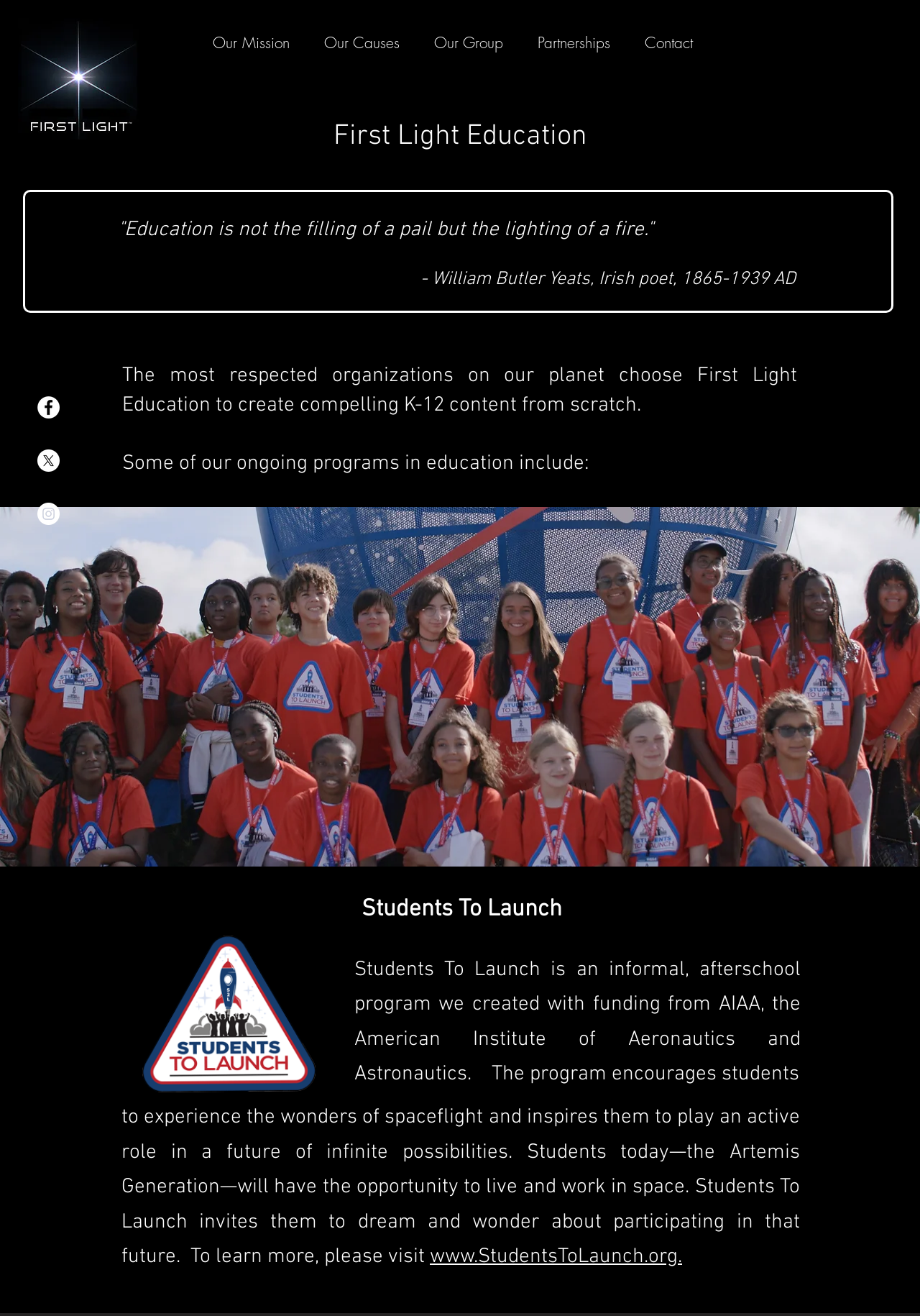How many images are there on the webpage?
Respond to the question with a single word or phrase according to the image.

6